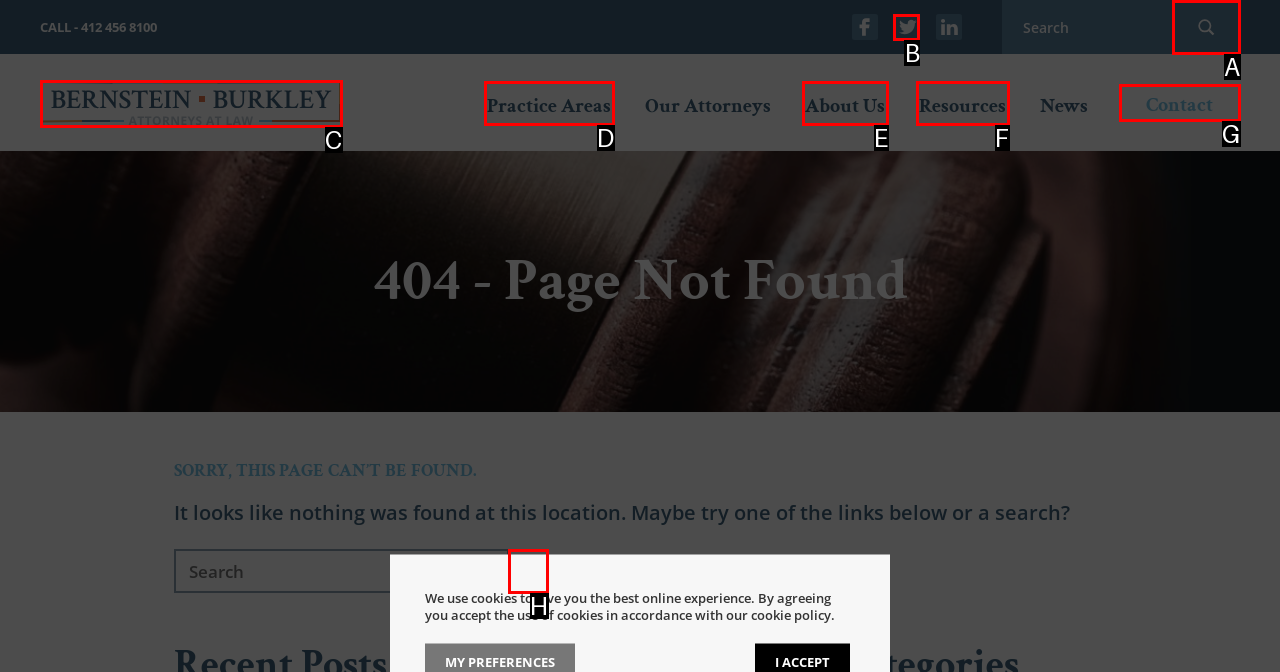From the choices provided, which HTML element best fits the description: Practice Areas? Answer with the appropriate letter.

D